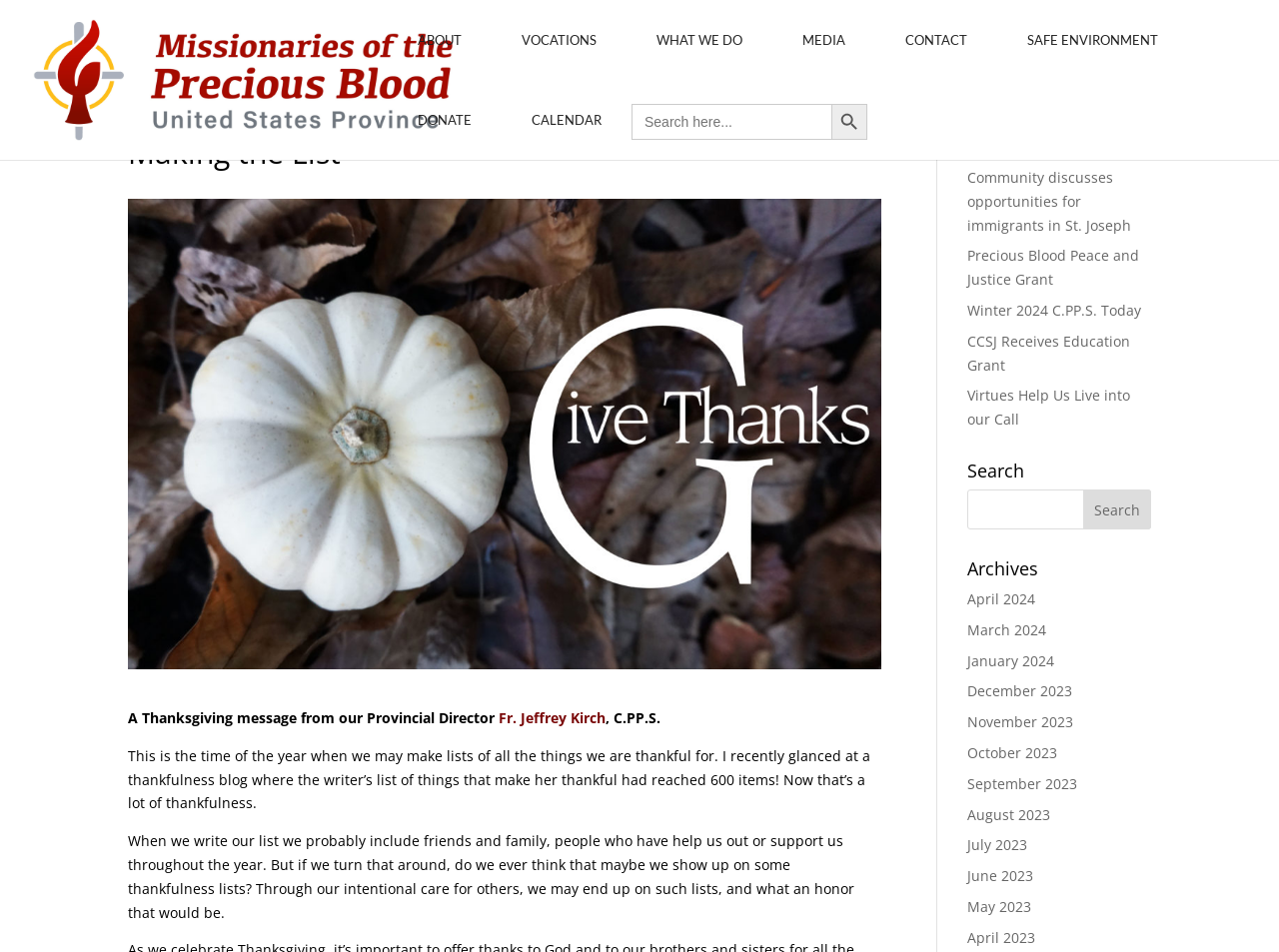Determine the coordinates of the bounding box for the clickable area needed to execute this instruction: "Check recent posts".

[0.756, 0.145, 0.9, 0.174]